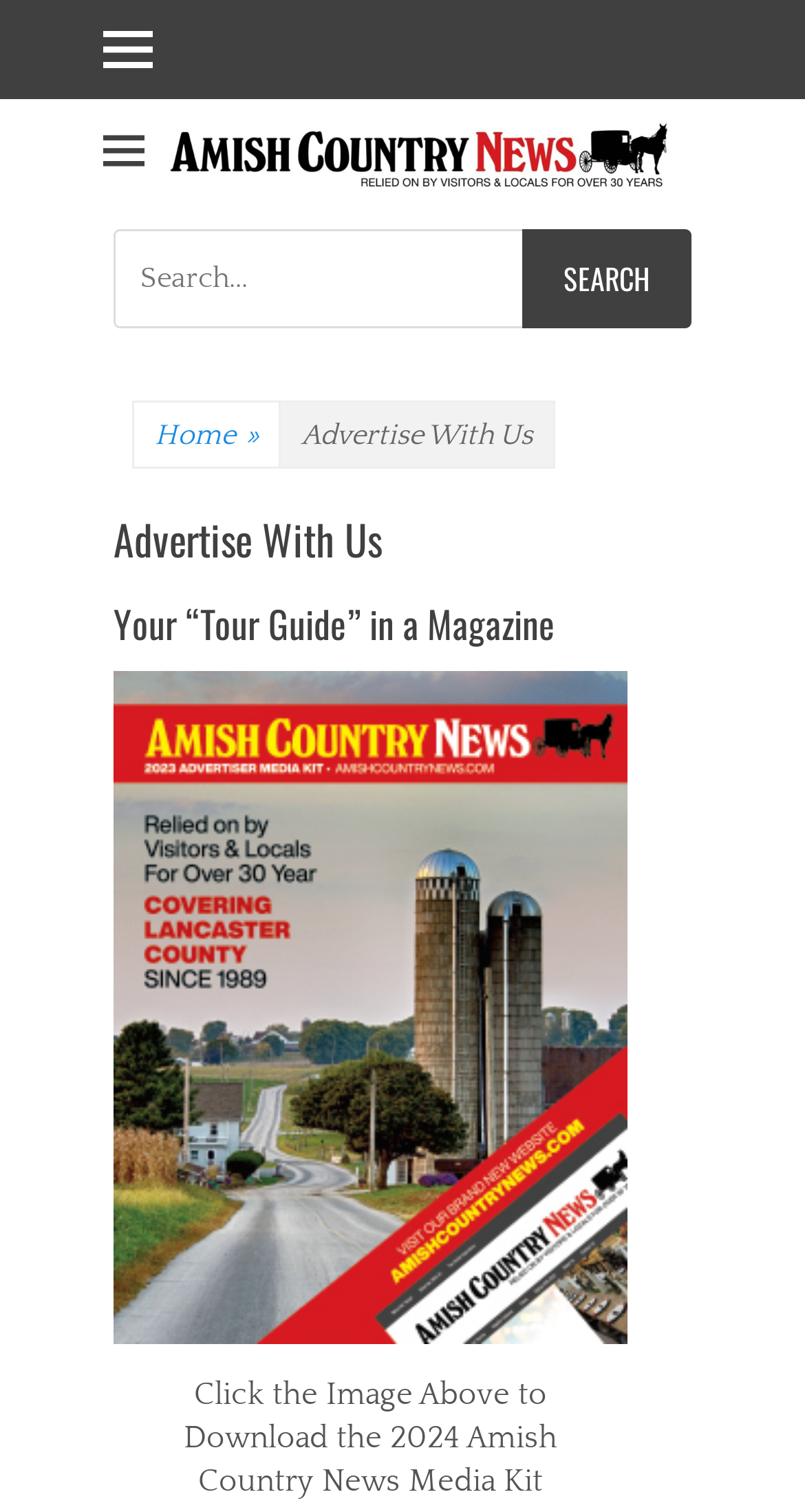Please find and provide the title of the webpage.

Advertise With Us